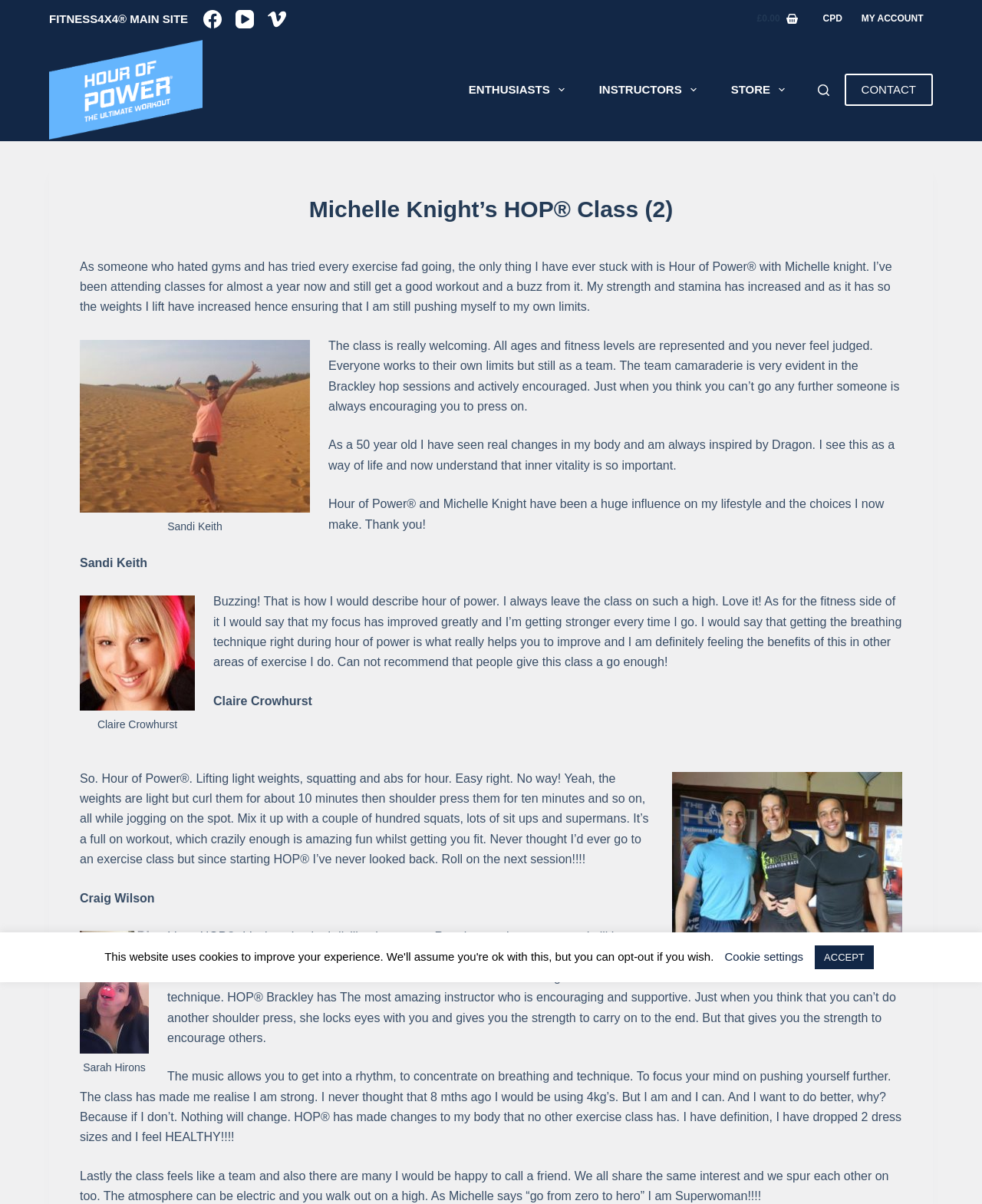Find the bounding box coordinates of the element to click in order to complete this instruction: "Check the 'STORE'". The bounding box coordinates must be four float numbers between 0 and 1, denoted as [left, top, right, bottom].

[0.727, 0.06, 0.817, 0.09]